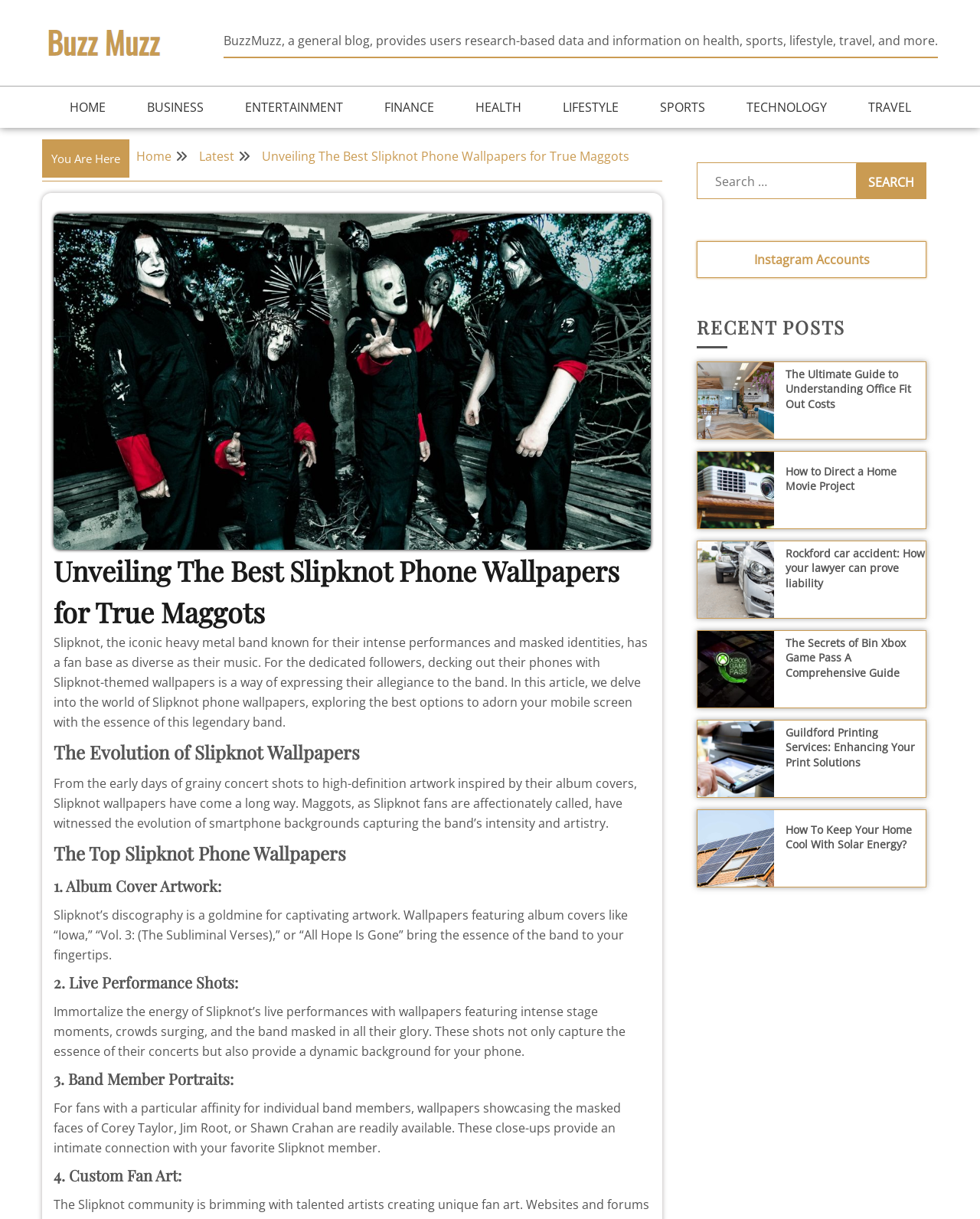What is the topic of the article?
Answer the question with as much detail as you can, using the image as a reference.

The article is about Slipknot phone wallpapers, which is evident from the heading 'Unveiling The Best Slipknot Phone Wallpapers for True Maggots' and the content that follows, which discusses the evolution and types of Slipknot phone wallpapers.